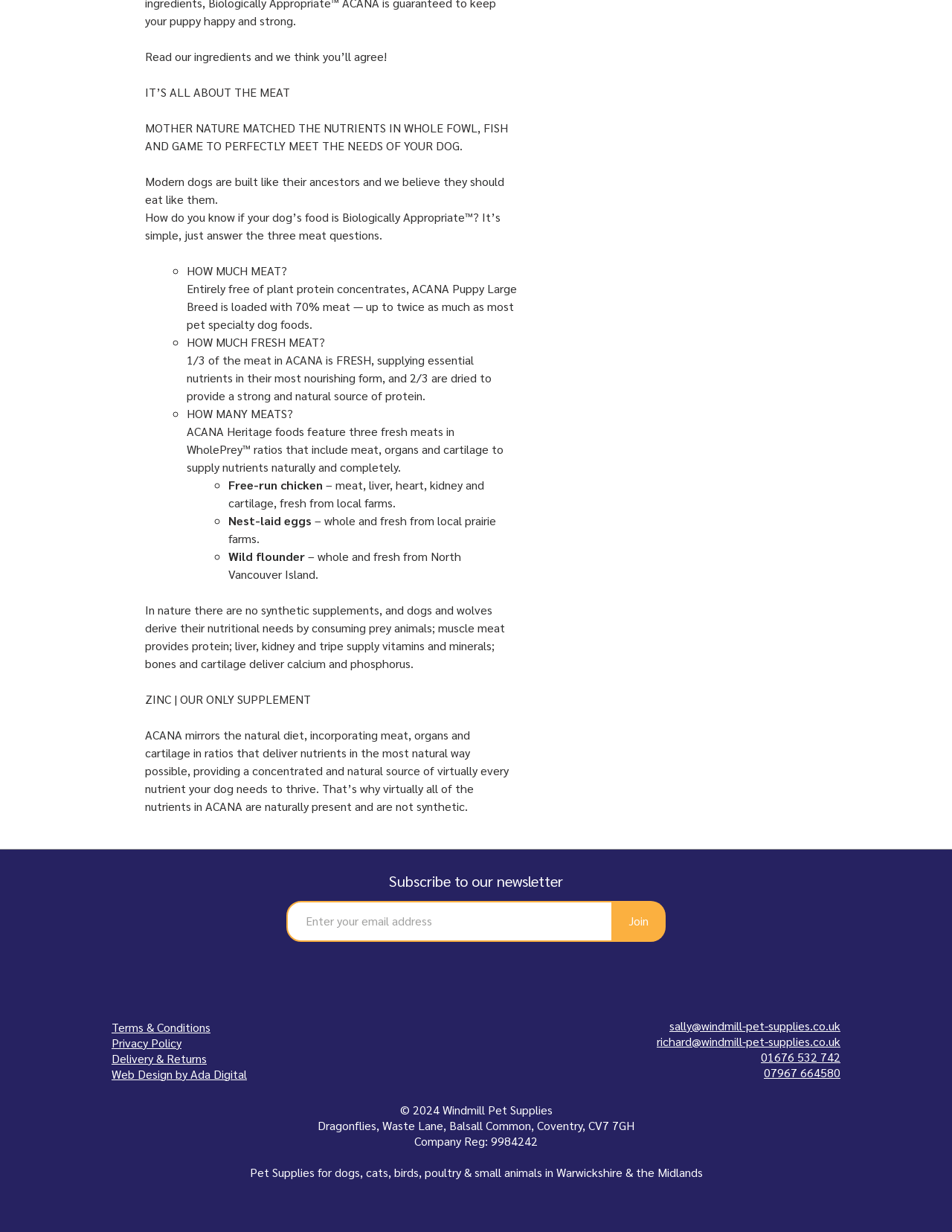Please determine the bounding box coordinates for the UI element described here. Use the format (top-left x, top-left y, bottom-right x, bottom-right y) with values bounded between 0 and 1: Web Design by Ada Digital

[0.117, 0.865, 0.259, 0.878]